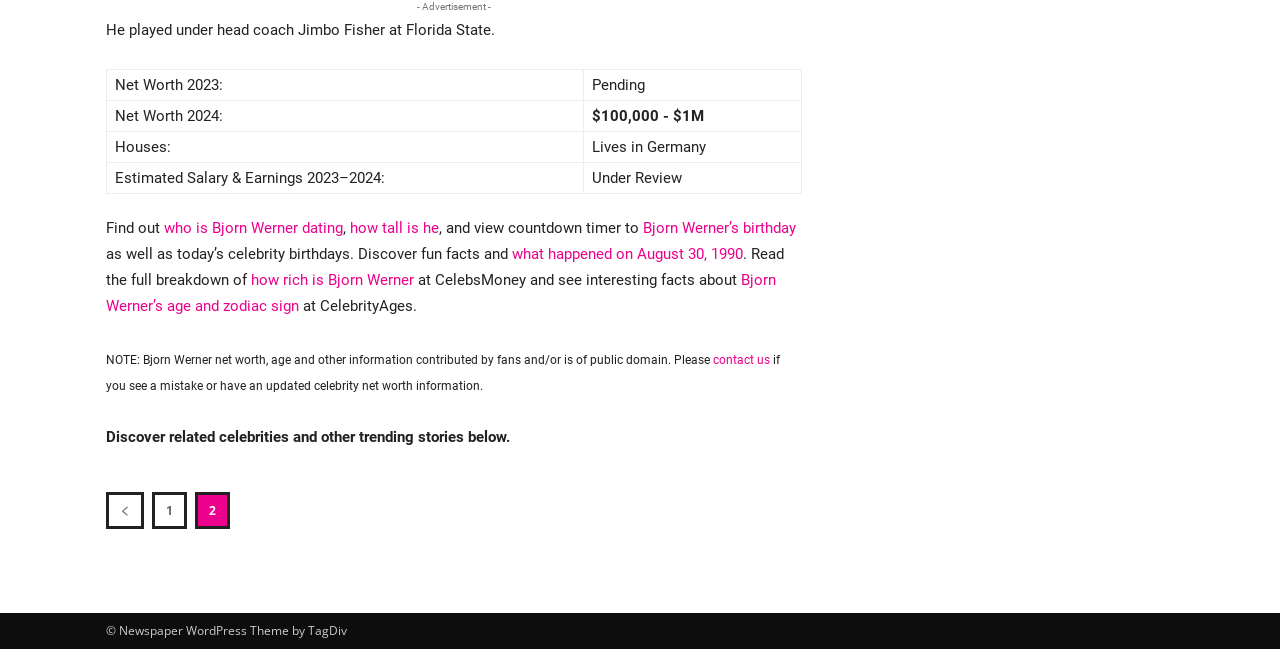Please find the bounding box coordinates (top-left x, top-left y, bottom-right x, bottom-right y) in the screenshot for the UI element described as follows: parent_node: 1

[0.083, 0.758, 0.112, 0.815]